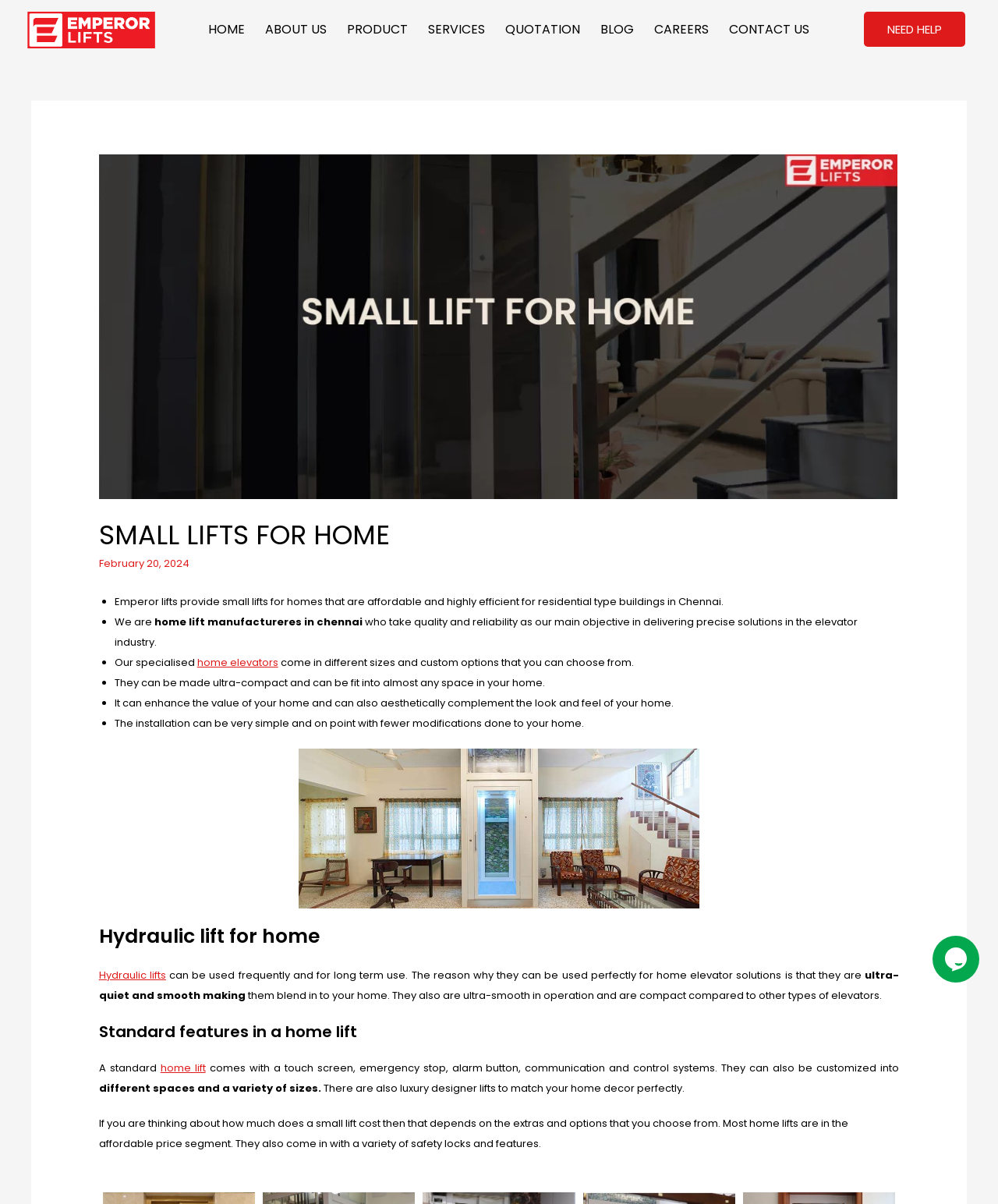Give a one-word or one-phrase response to the question:
What is the main service provided by Emperor Lifts?

Home lifts